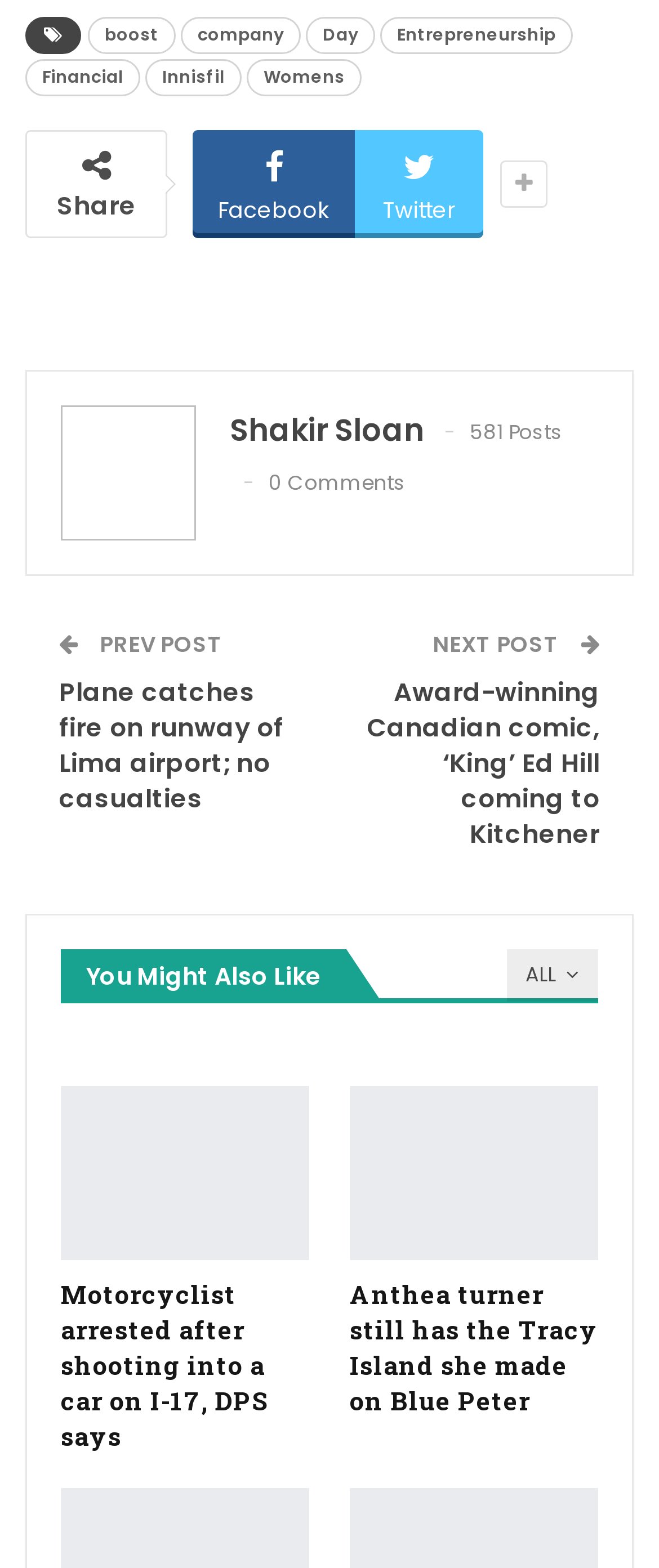Please pinpoint the bounding box coordinates for the region I should click to adhere to this instruction: "Check the next post".

[0.656, 0.401, 0.856, 0.421]